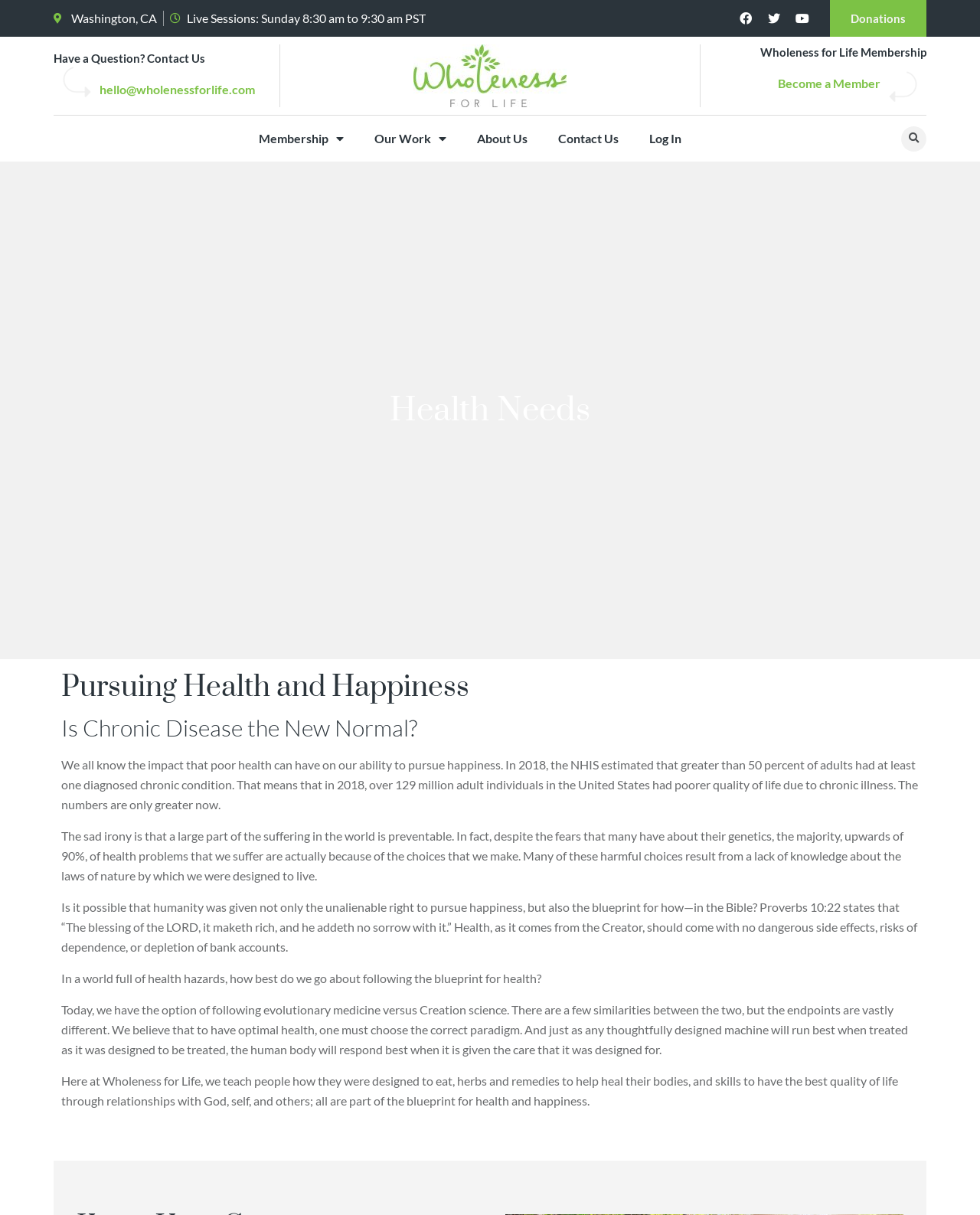What is the location of live sessions?
Please provide a single word or phrase answer based on the image.

Washington, CA